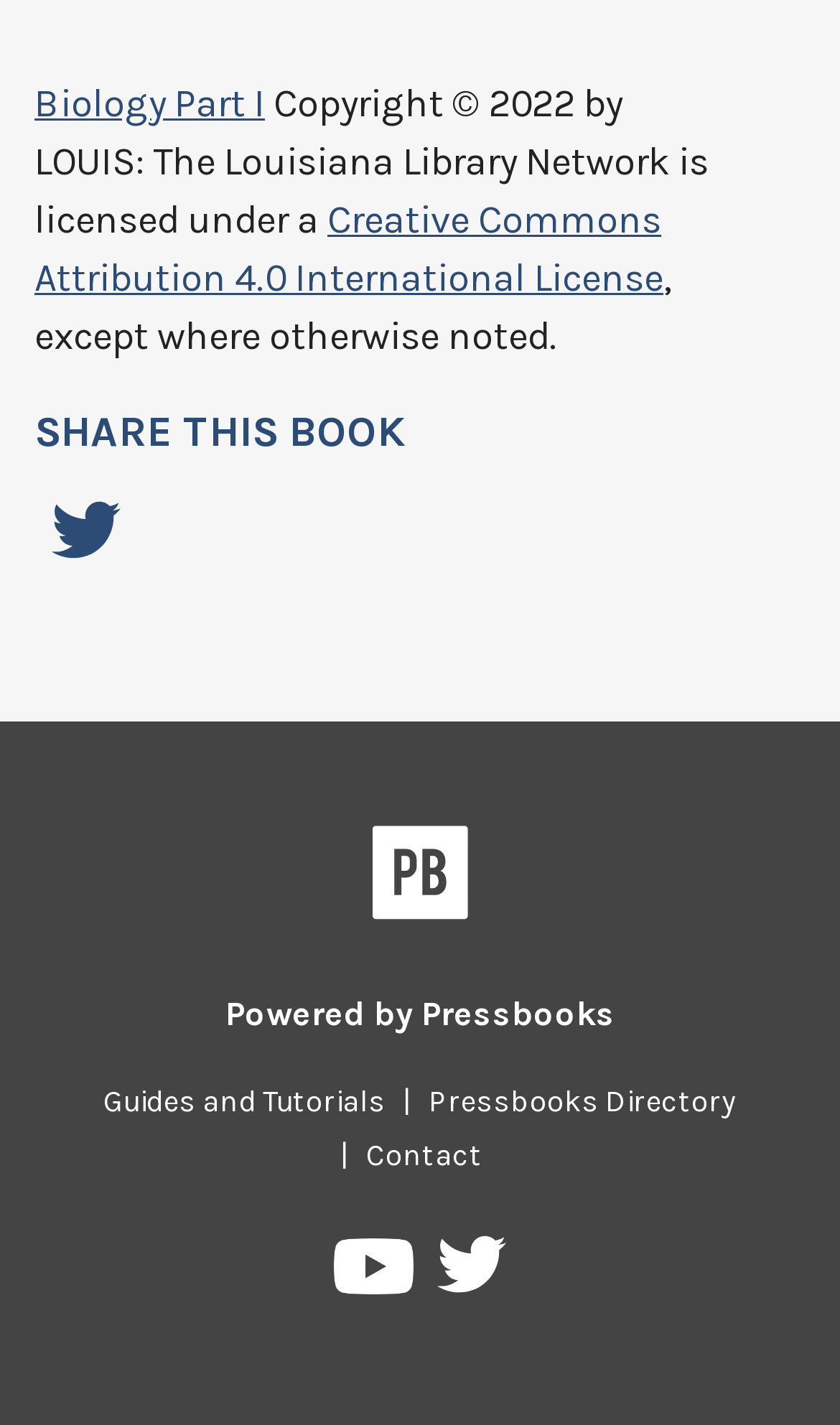Please use the details from the image to answer the following question comprehensively:
What social media platforms are linked on the webpage?

The social media platforms linked on the webpage can be found in the link elements with the text 'Share on Twitter', 'Pressbooks on YouTube', and 'Pressbooks on Twitter' located at the bottom of the webpage, which indicate that the website is linked to Twitter and YouTube.